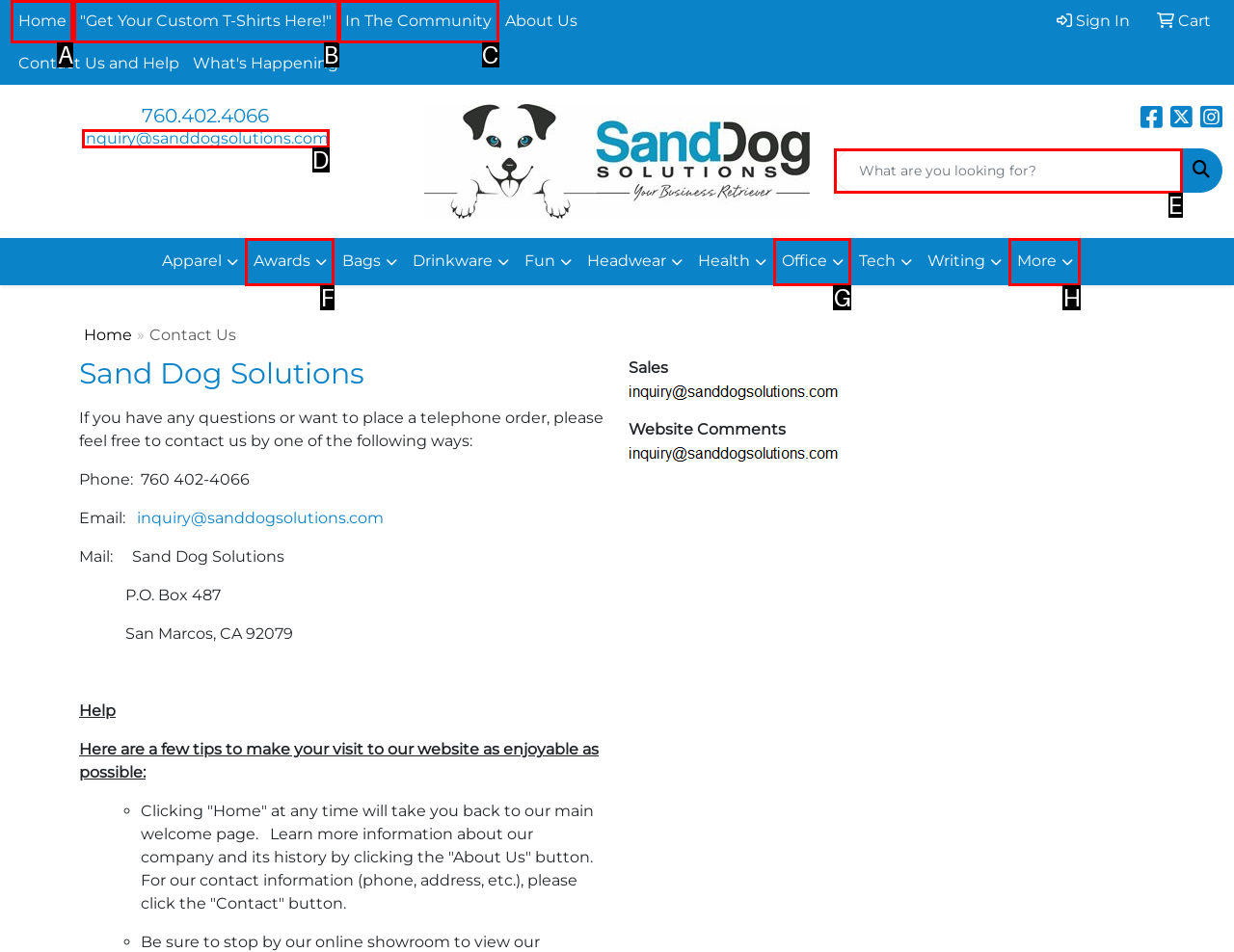Identify the correct UI element to click to achieve the task: Click on the 'Home' link.
Answer with the letter of the appropriate option from the choices given.

A